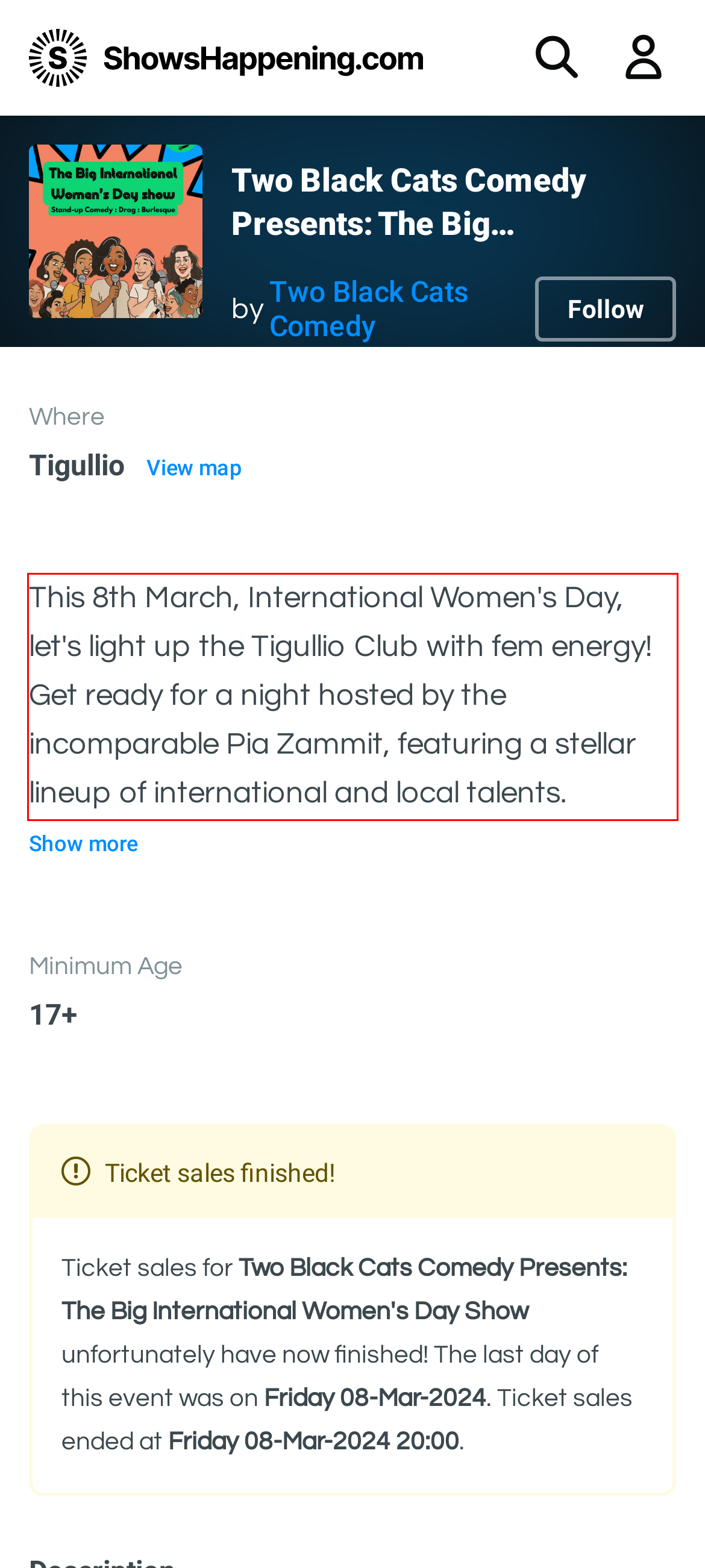Please identify and extract the text from the UI element that is surrounded by a red bounding box in the provided webpage screenshot.

This 8th March, International Women's Day, let's light up the Tigullio Club with fem energy! Get ready for a night hosted by the incomparable Pia Zammit, featuring a stellar lineup of international and local talents.